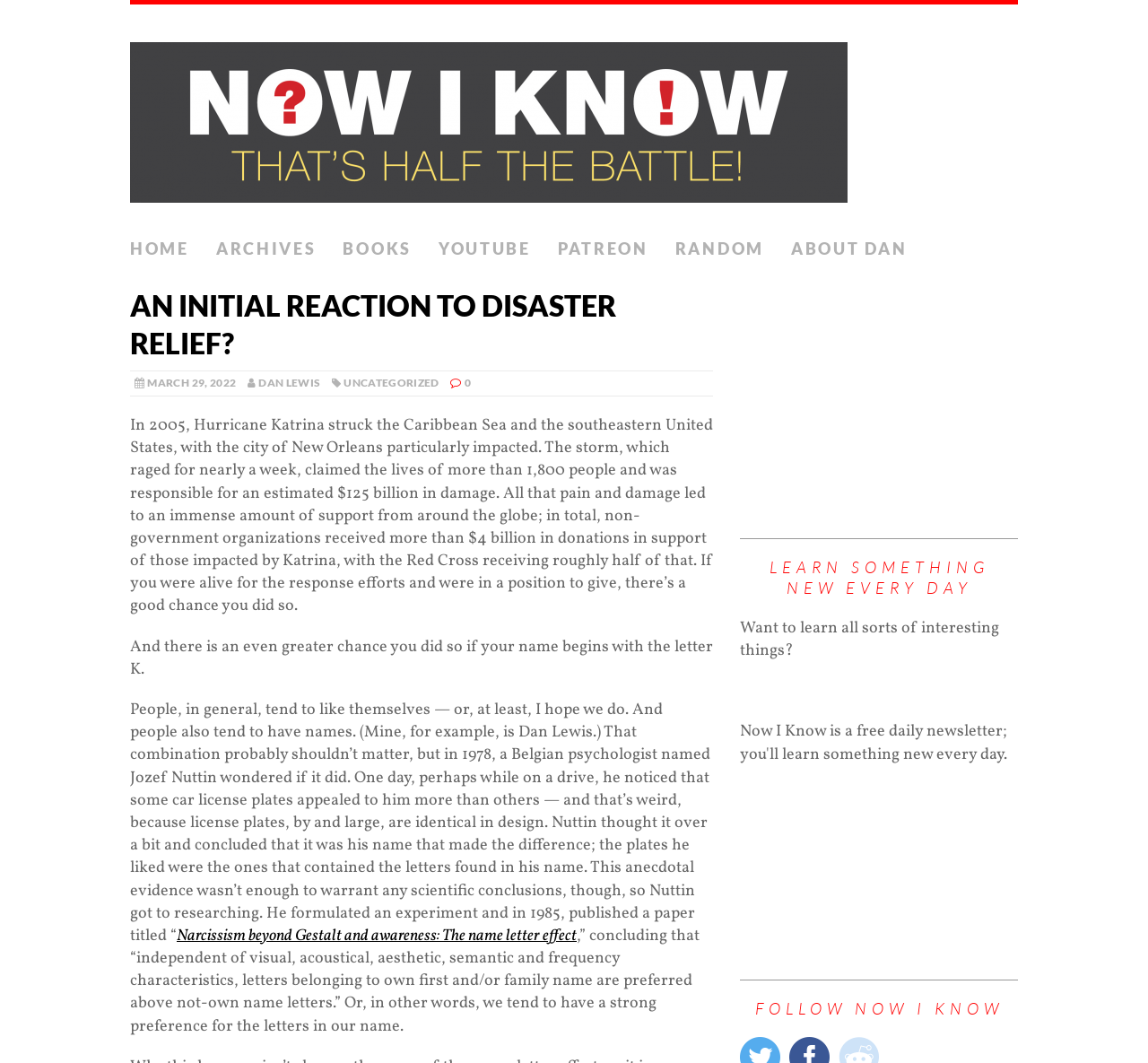Locate the bounding box coordinates of the clickable part needed for the task: "check the contact information".

None